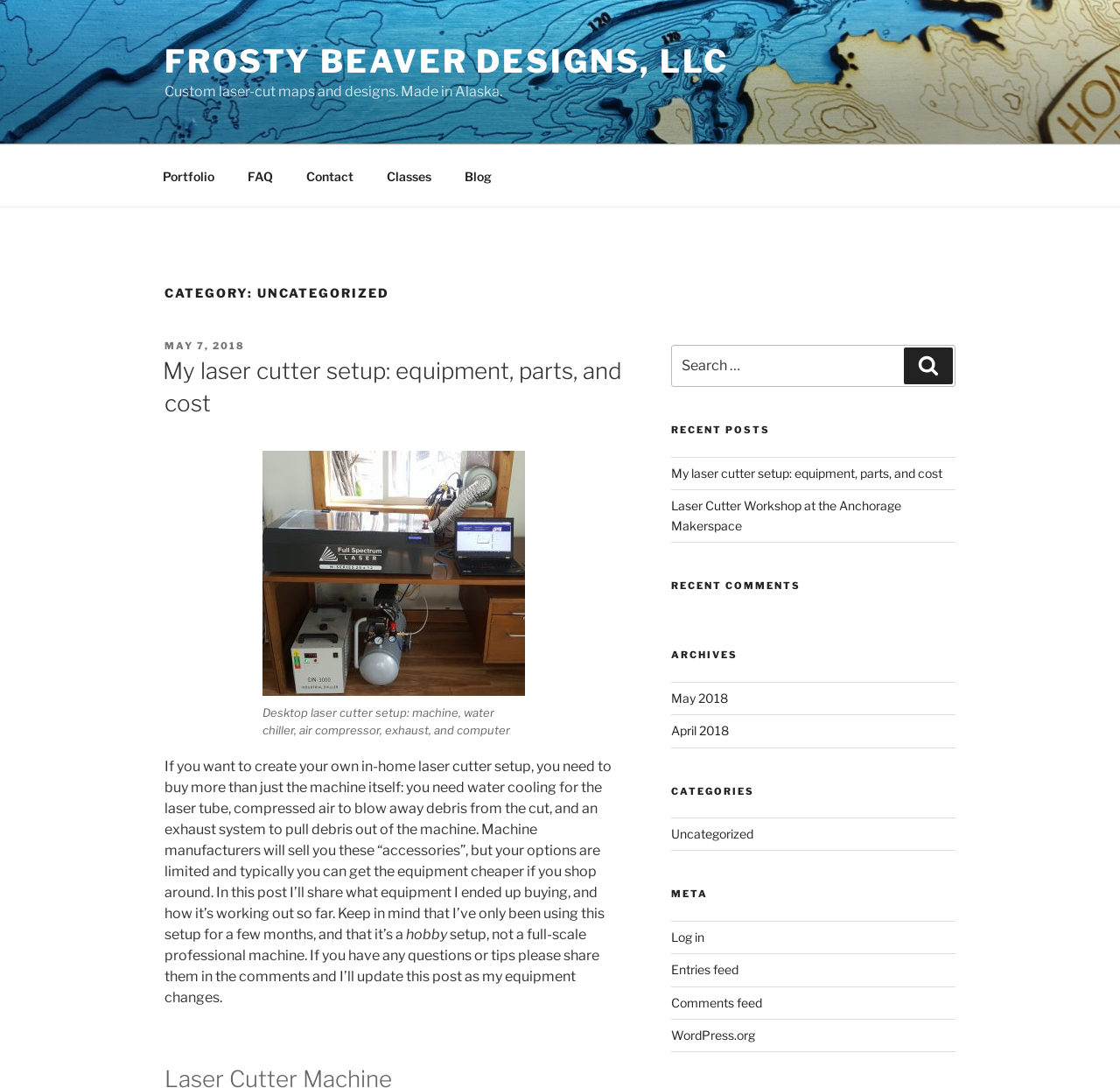Using the format (top-left x, top-left y, bottom-right x, bottom-right y), and given the element description, identify the bounding box coordinates within the screenshot: Entries feed

[0.599, 0.884, 0.659, 0.898]